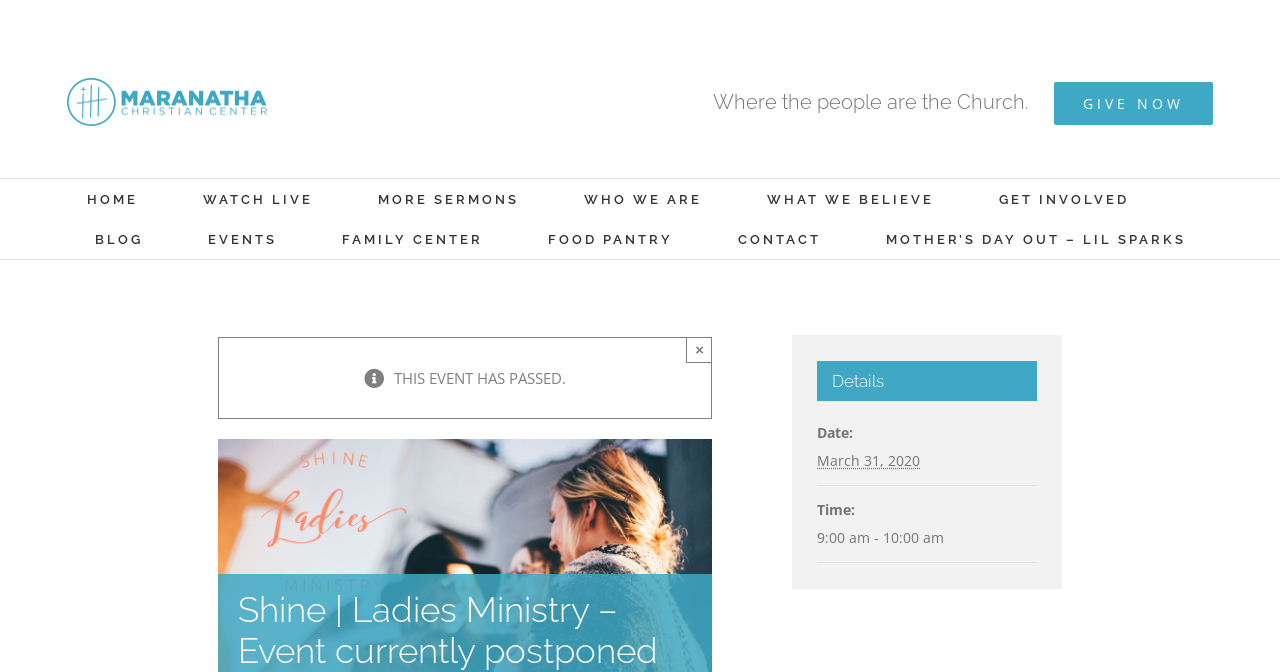Locate the bounding box coordinates of the element that needs to be clicked to carry out the instruction: "Click the 'GIVE NOW' button". The coordinates should be given as four float numbers ranging from 0 to 1, i.e., [left, top, right, bottom].

[0.824, 0.122, 0.948, 0.186]